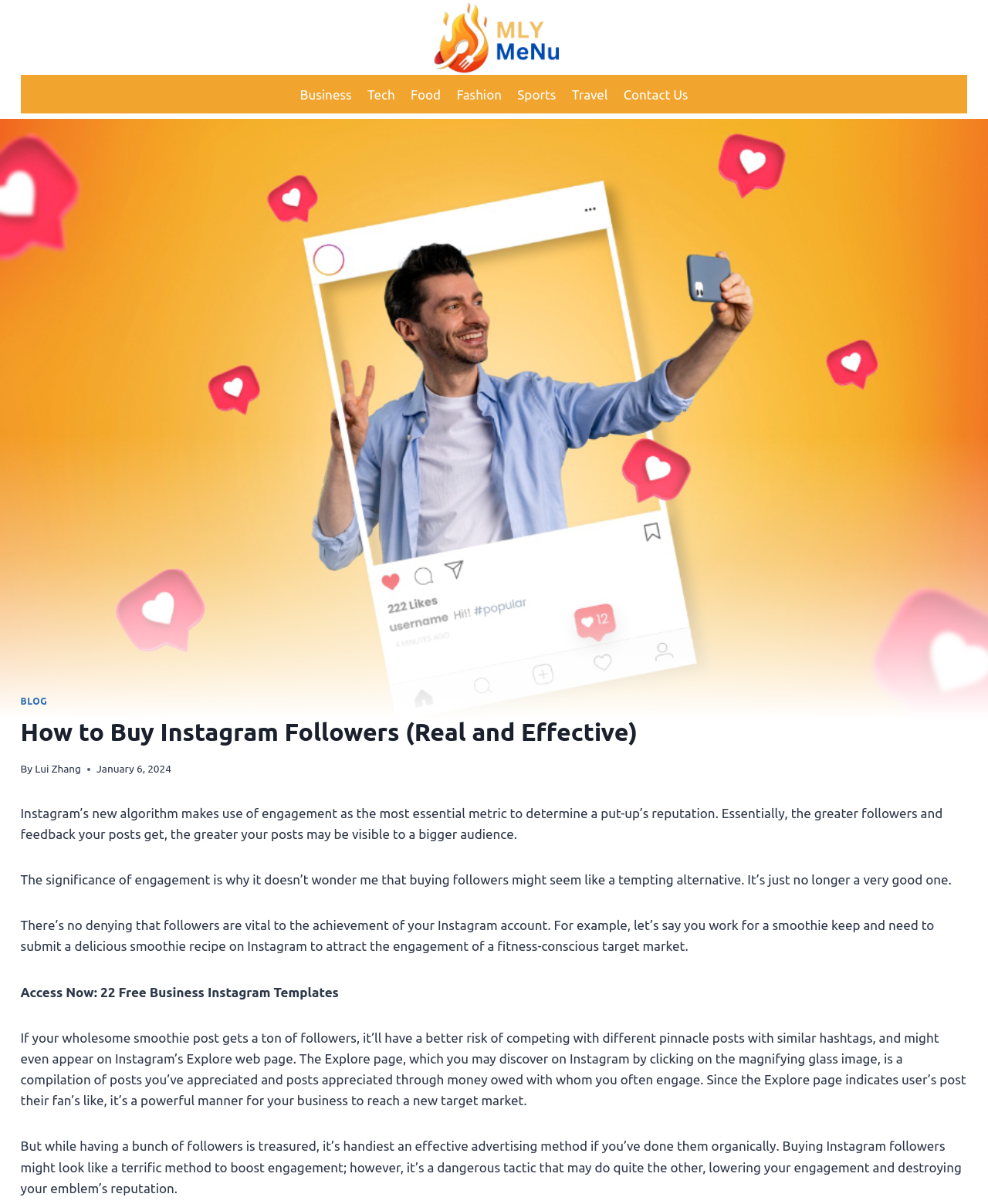Find the bounding box coordinates corresponding to the UI element with the description: "Travel". The coordinates should be formatted as [left, top, right, bottom], with values as floats between 0 and 1.

[0.571, 0.063, 0.623, 0.094]